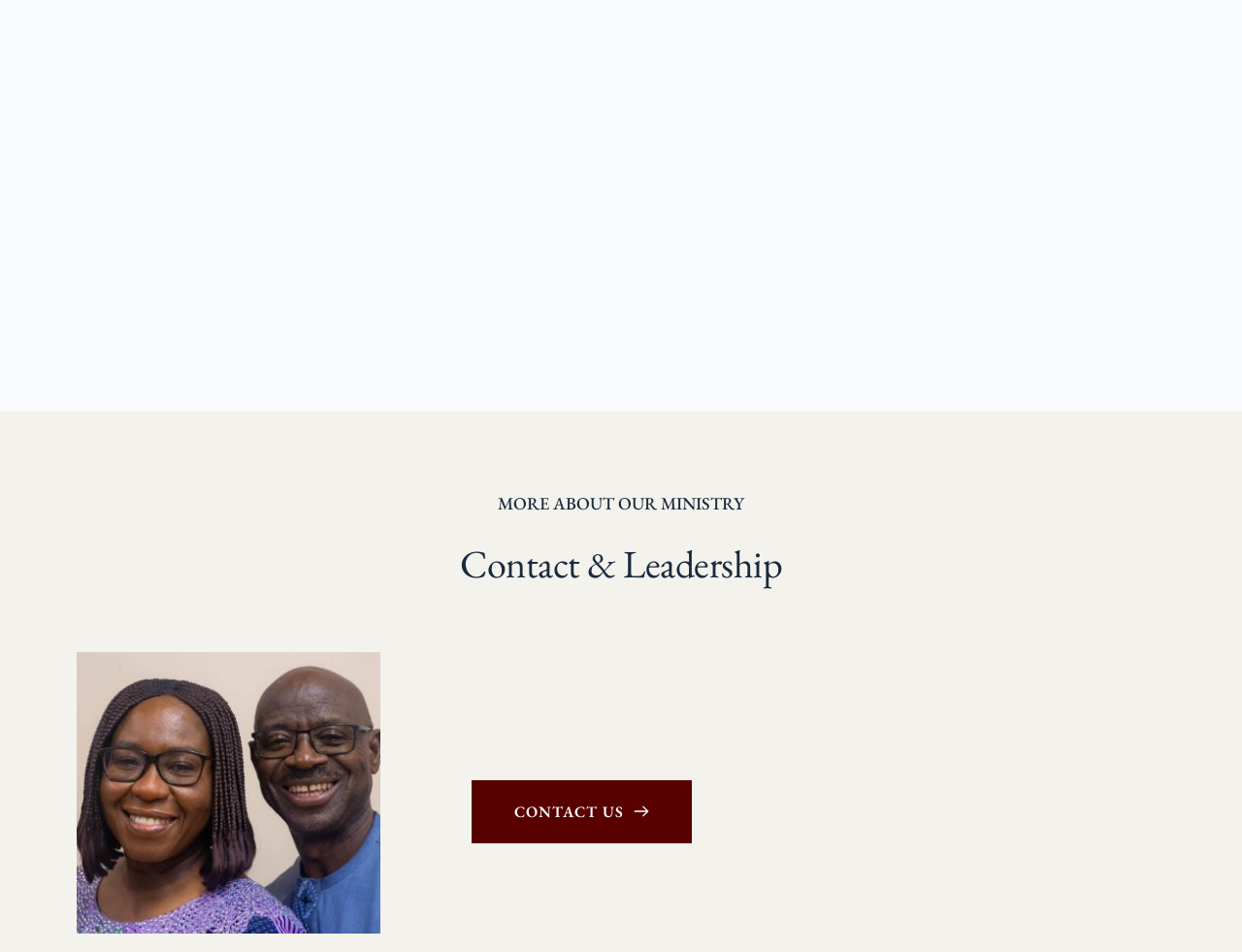Using the element description provided, determine the bounding box coordinates in the format (top-left x, top-left y, bottom-right x, bottom-right y). Ensure that all values are floating point numbers between 0 and 1. Element description: CONTACT US

[0.379, 0.819, 0.557, 0.886]